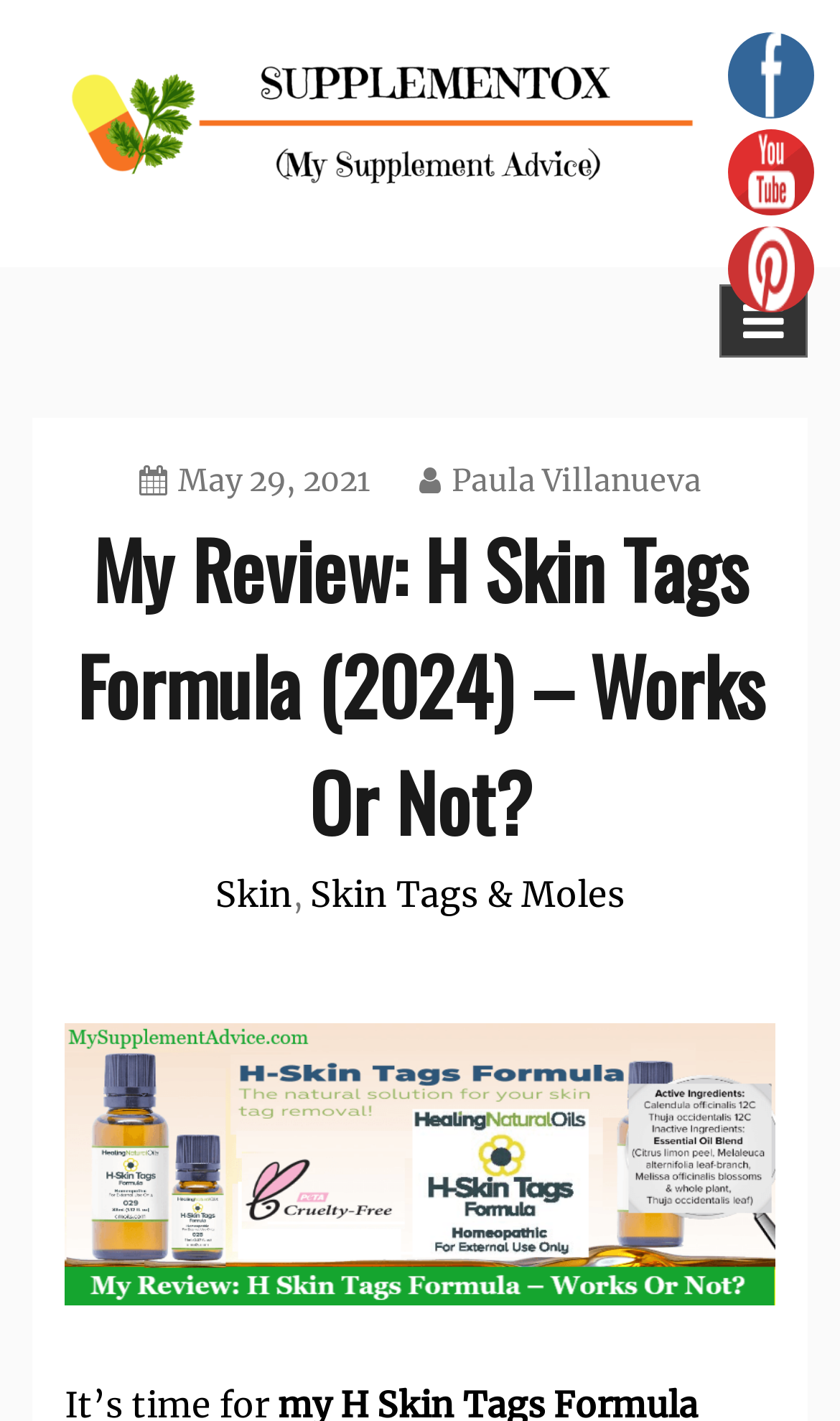What is the category of the article?
Based on the screenshot, provide a one-word or short-phrase response.

Skin Tags & Moles